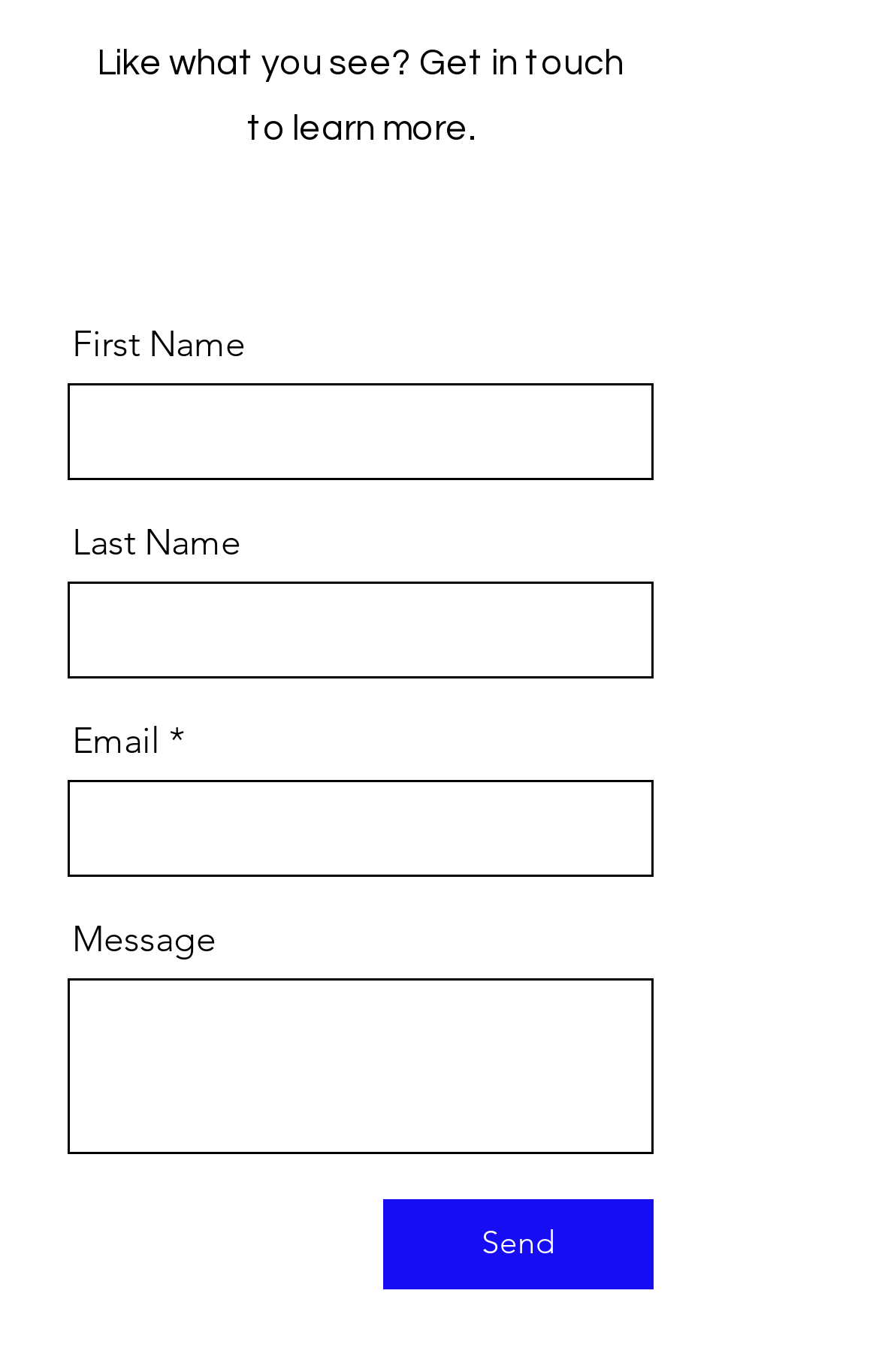Provide a single word or phrase to answer the given question: 
What is the social media platform linked in the 'Social Bar'?

Facebook